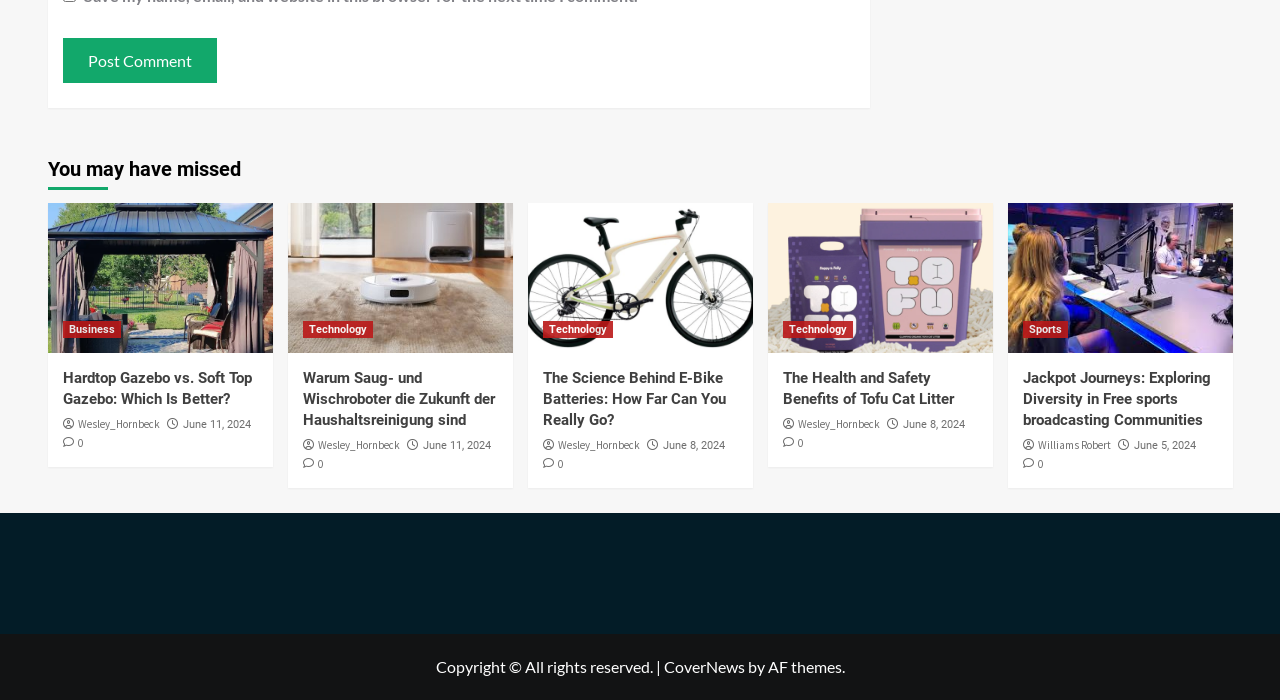Identify the bounding box coordinates for the element that needs to be clicked to fulfill this instruction: "View the image of 'Urtopia ebike'". Provide the coordinates in the format of four float numbers between 0 and 1: [left, top, right, bottom].

[0.412, 0.29, 0.588, 0.505]